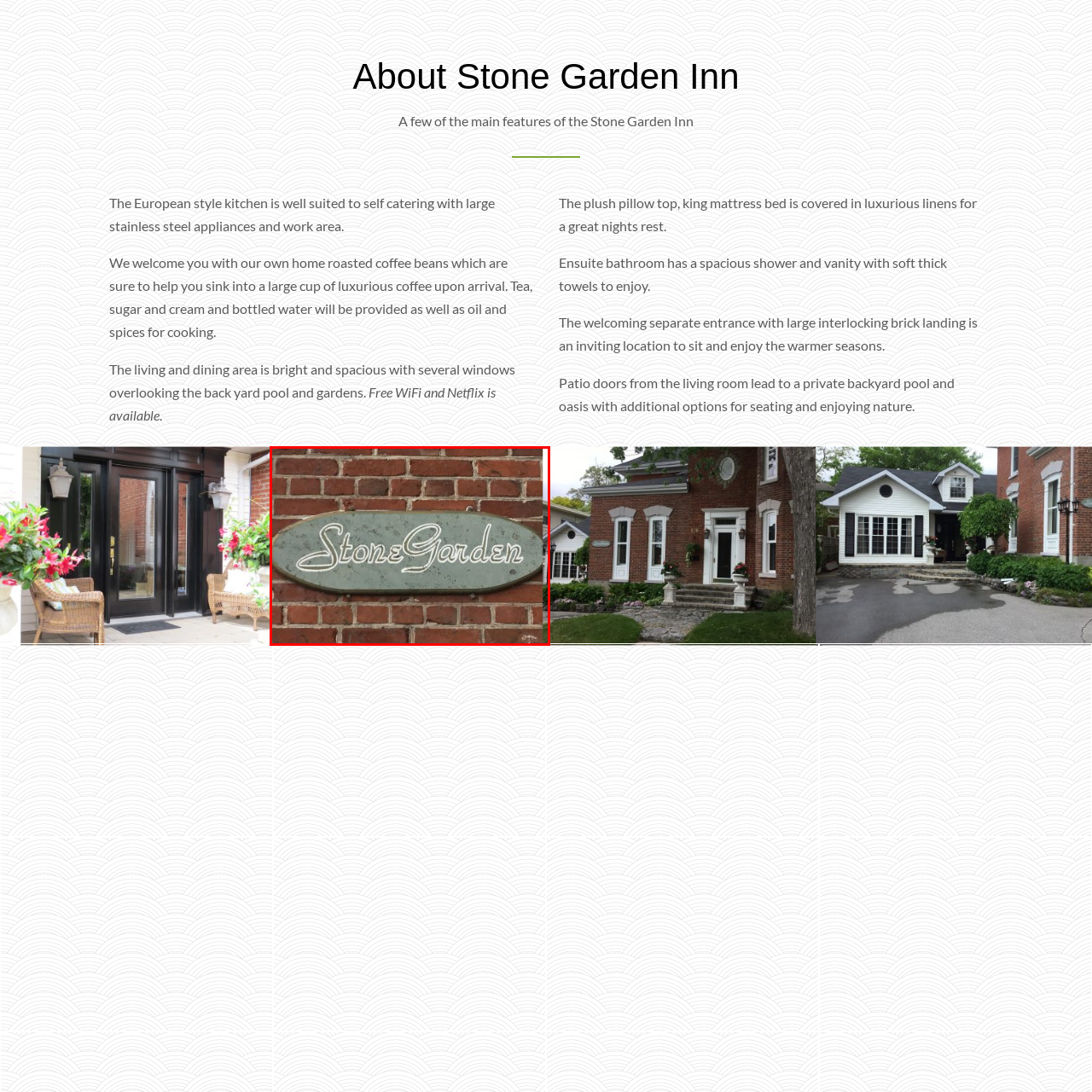Use the image within the highlighted red box to answer the following question with a single word or phrase:
What is the atmosphere of the Stone Garden Inn?

Serenity and charm